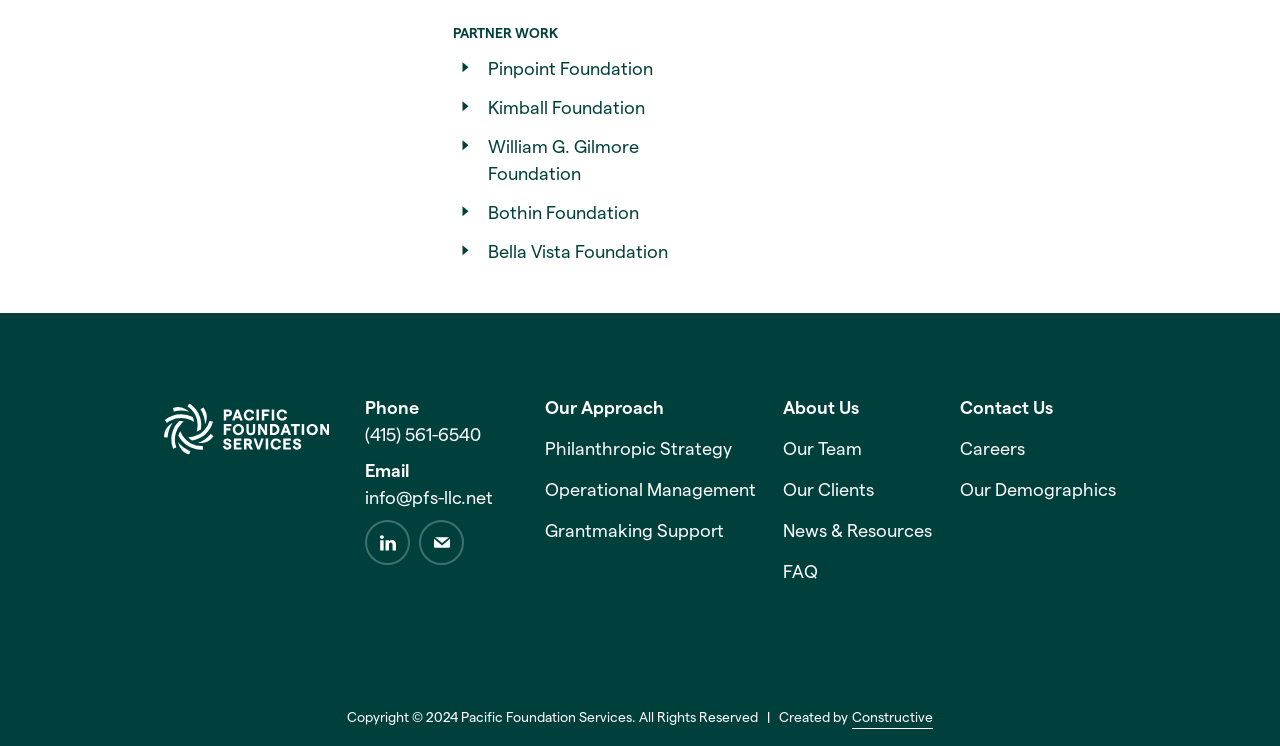What is the name of the company that created the webpage?
Please respond to the question thoroughly and include all relevant details.

The name of the company is mentioned at the bottom of the webpage, next to the 'Created by' text.